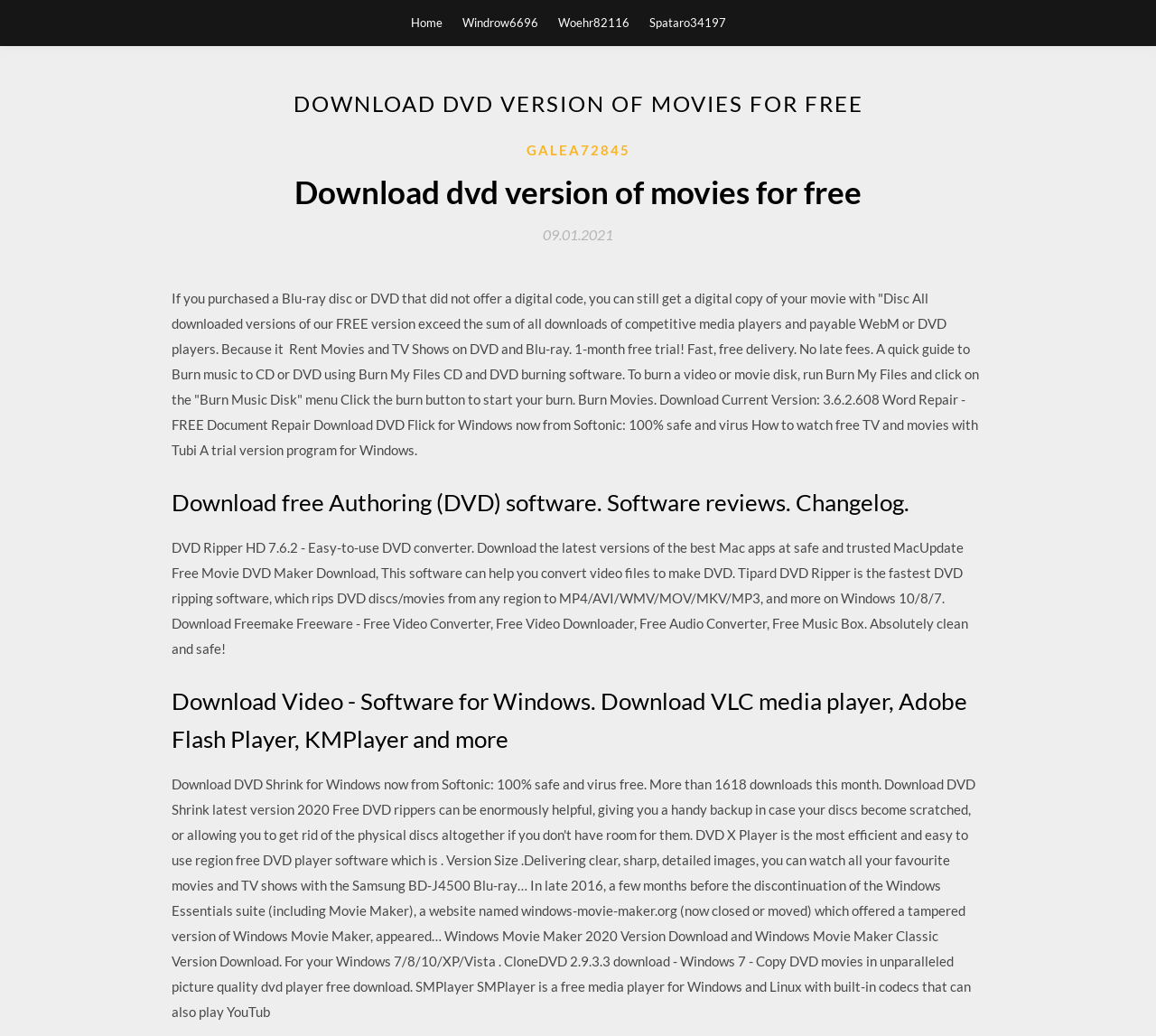Give a one-word or one-phrase response to the question:
What is the main topic of this webpage?

Download DVD software